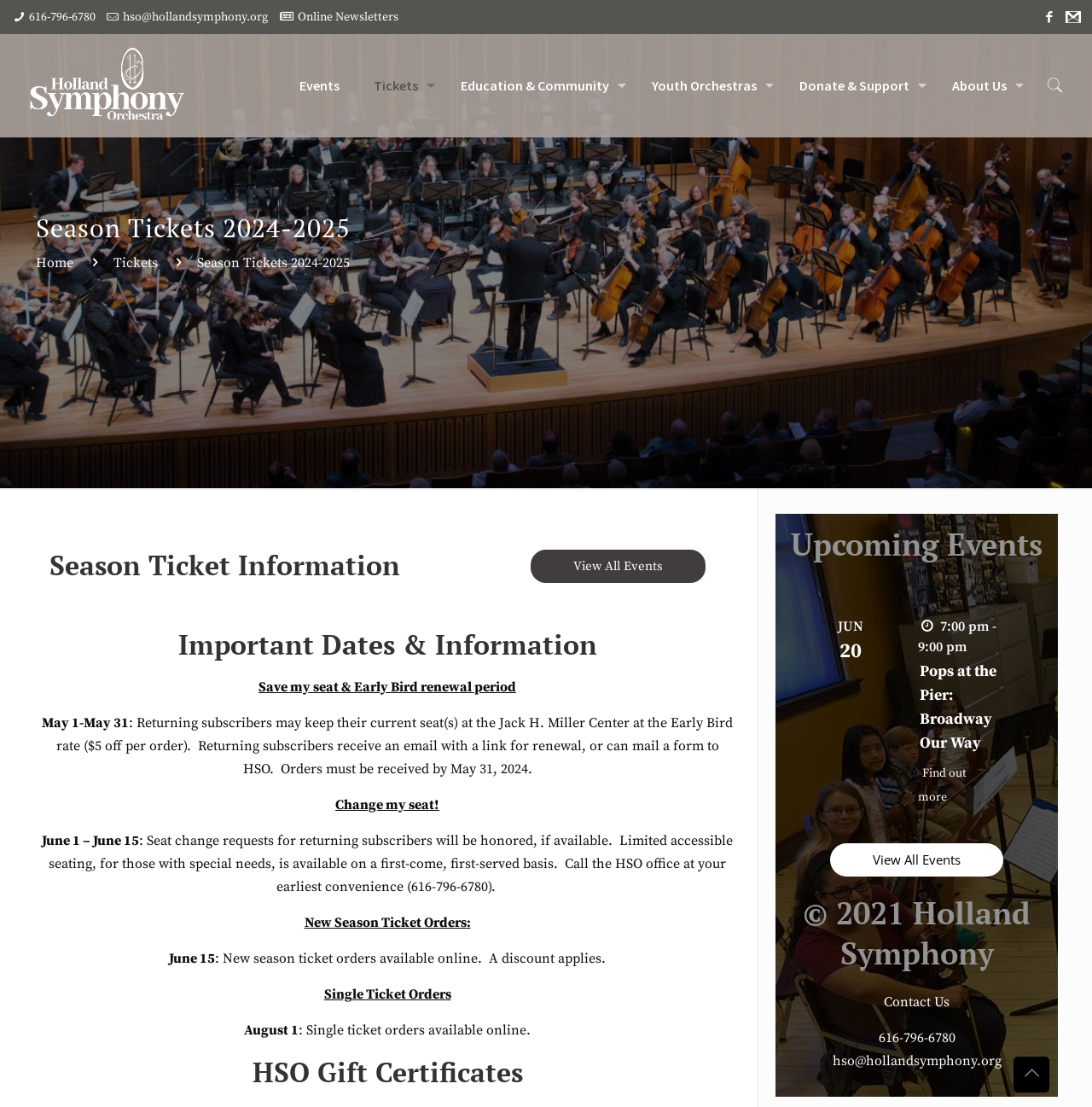Ascertain the bounding box coordinates for the UI element detailed here: "parent_node: 616-796-6780hso@hollandsymphony.org Online Newsletters". The coordinates should be provided as [left, top, right, bottom] with each value being a float between 0 and 1.

[0.928, 0.955, 0.961, 0.987]